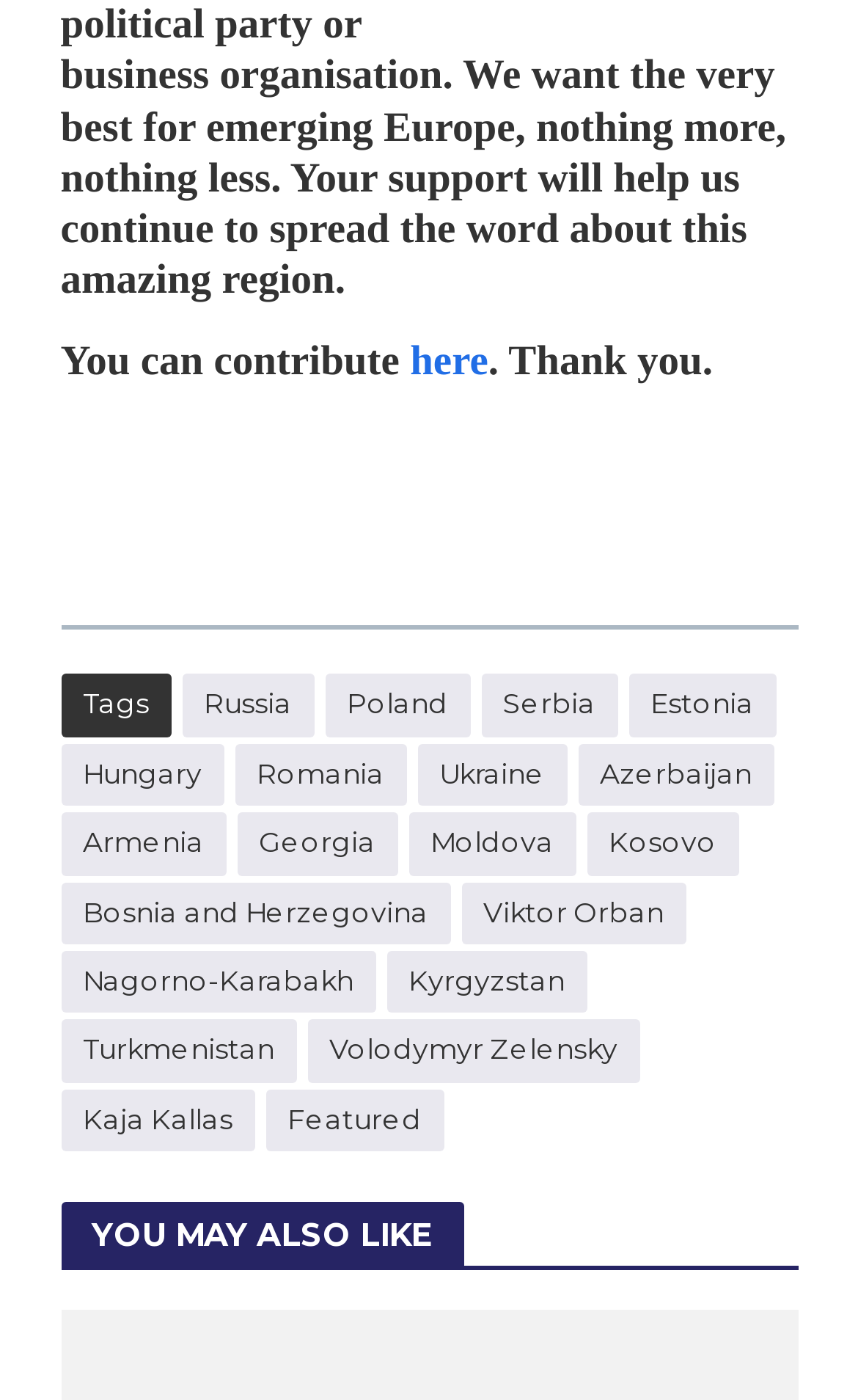Determine the bounding box coordinates of the clickable region to follow the instruction: "Explore articles tagged with Ukraine".

[0.486, 0.531, 0.66, 0.576]